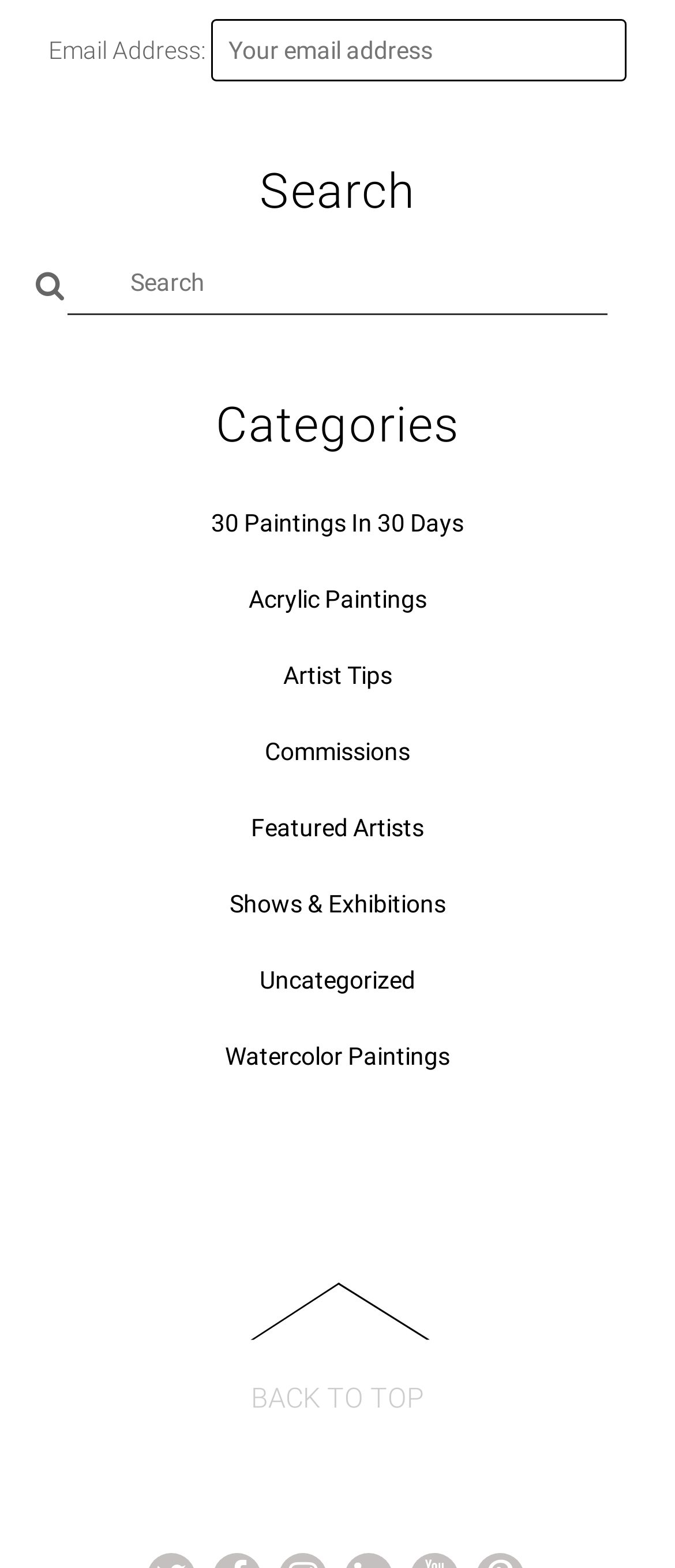What is the last link in the categories section?
Give a one-word or short-phrase answer derived from the screenshot.

Watercolor Paintings